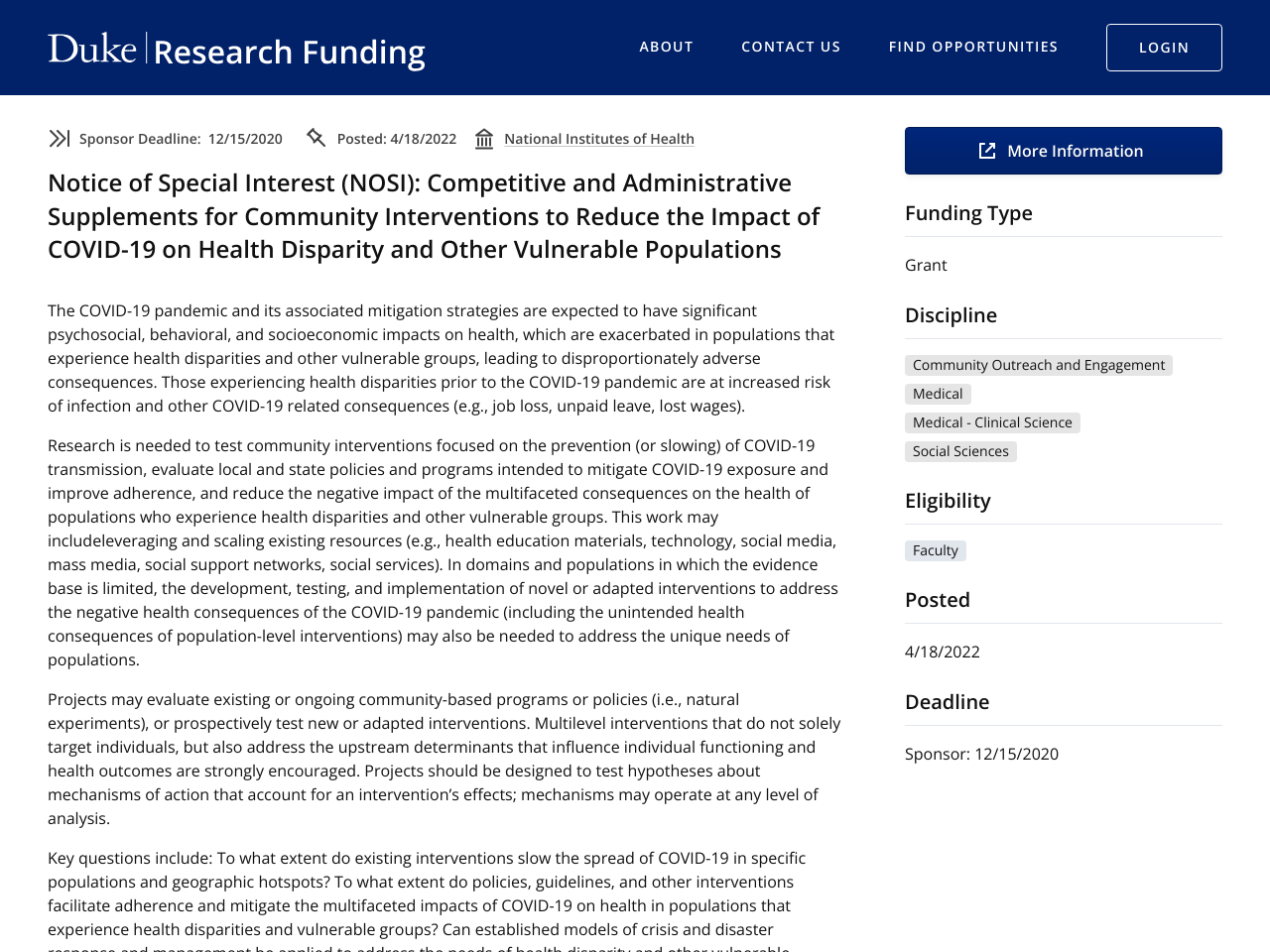What is the topic of the research?
Please craft a detailed and exhaustive response to the question.

I found the topic of the research by reading the main heading of the webpage, which is 'Notice of Special Interest (NOSI): Competitive and Administrative Supplements for Community Interventions to Reduce the Impact of COVID-19 on Health Disparity and Other Vulnerable Populations'.